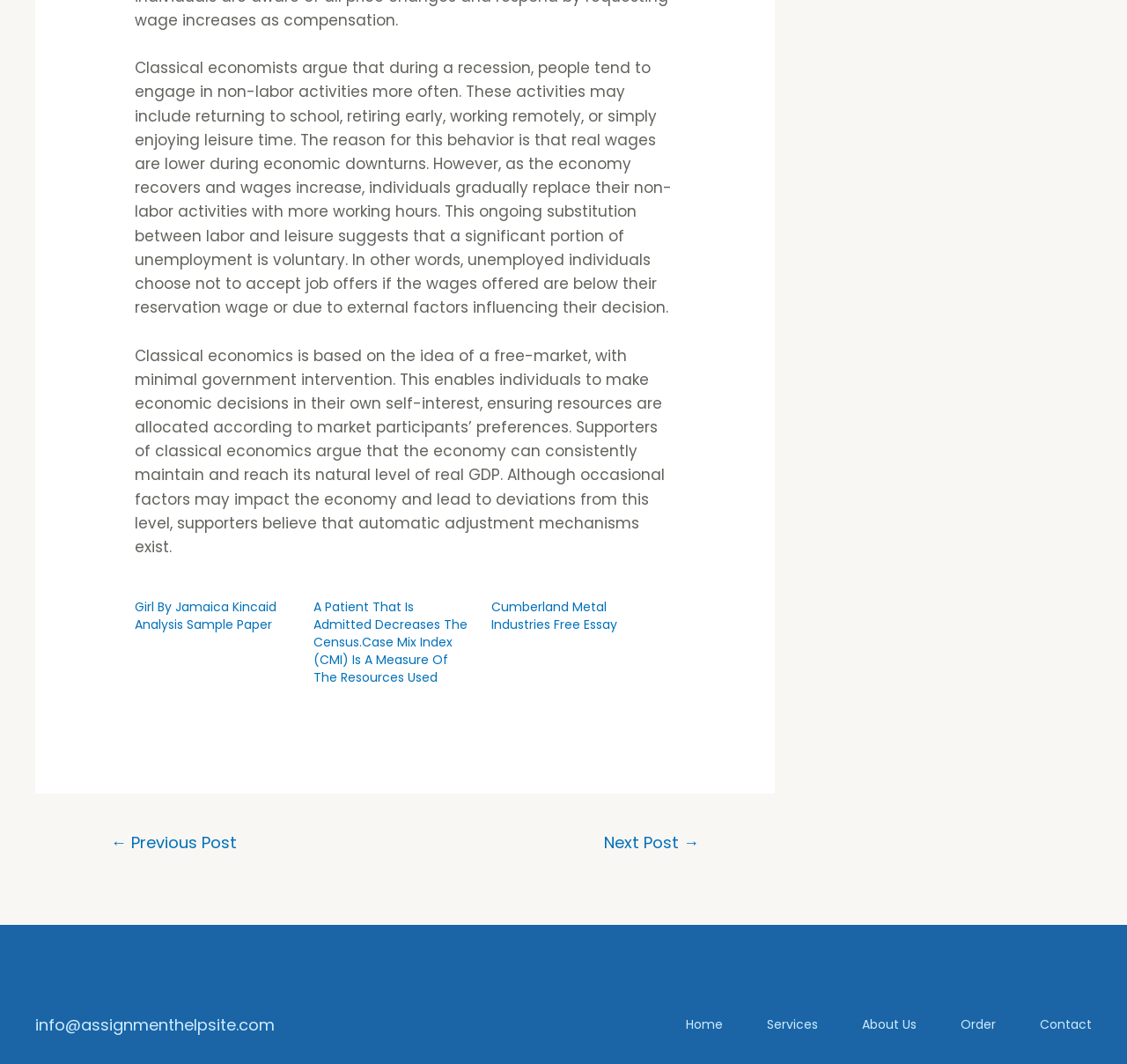What is the purpose of the links 'Girl By Jamaica Kincaid Analysis Sample Paper', 'A Patient That Is Admitted Decreases The Census.Case Mix Index (CMI) Is A Measure Of The Resources Used', and 'Cumberland Metal Industries Free Essay'?
Using the image, answer in one word or phrase.

Sample papers or essays